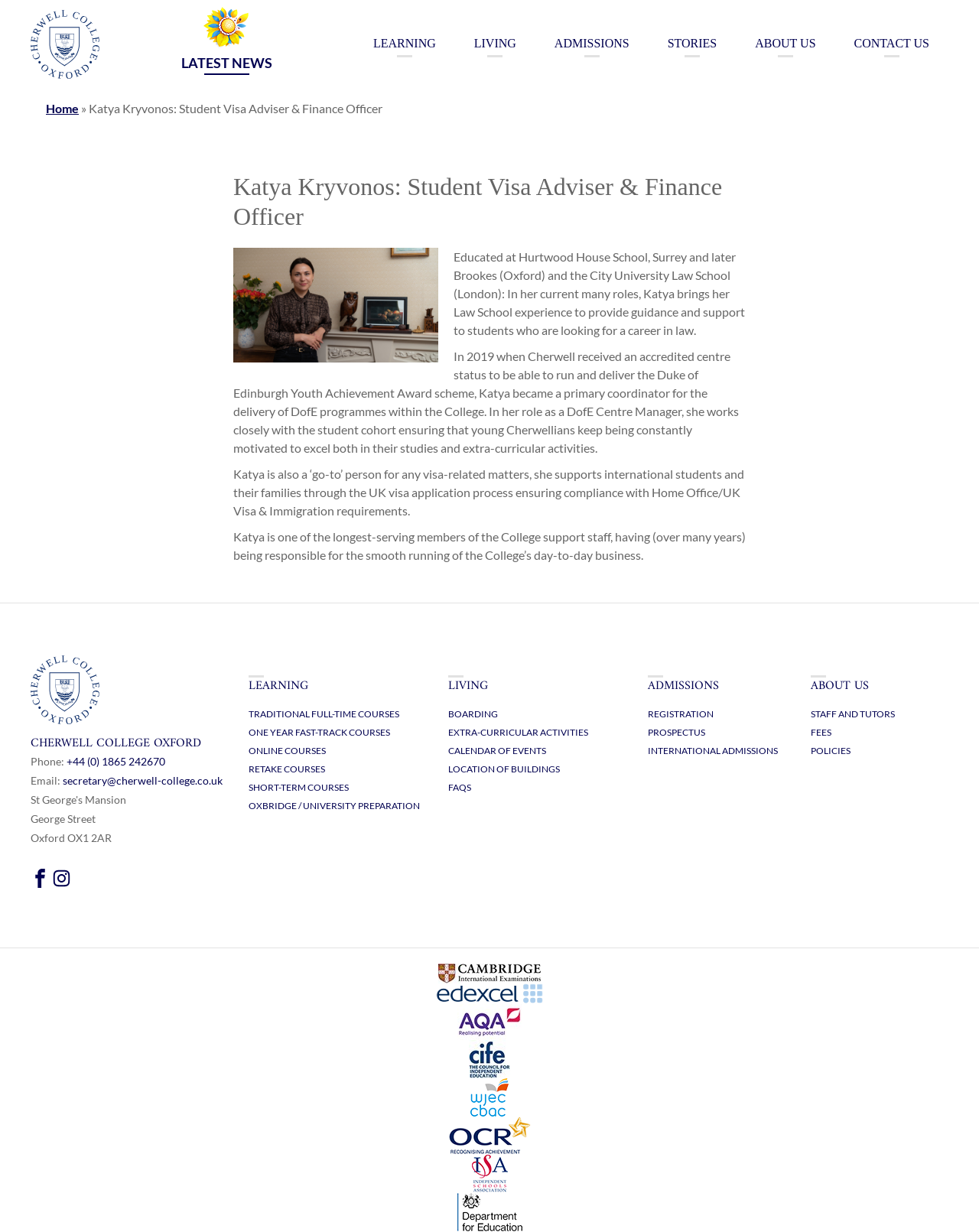Give a one-word or short phrase answer to this question: 
What is the name of the college where Katya Kryvonos works?

Cherwell College